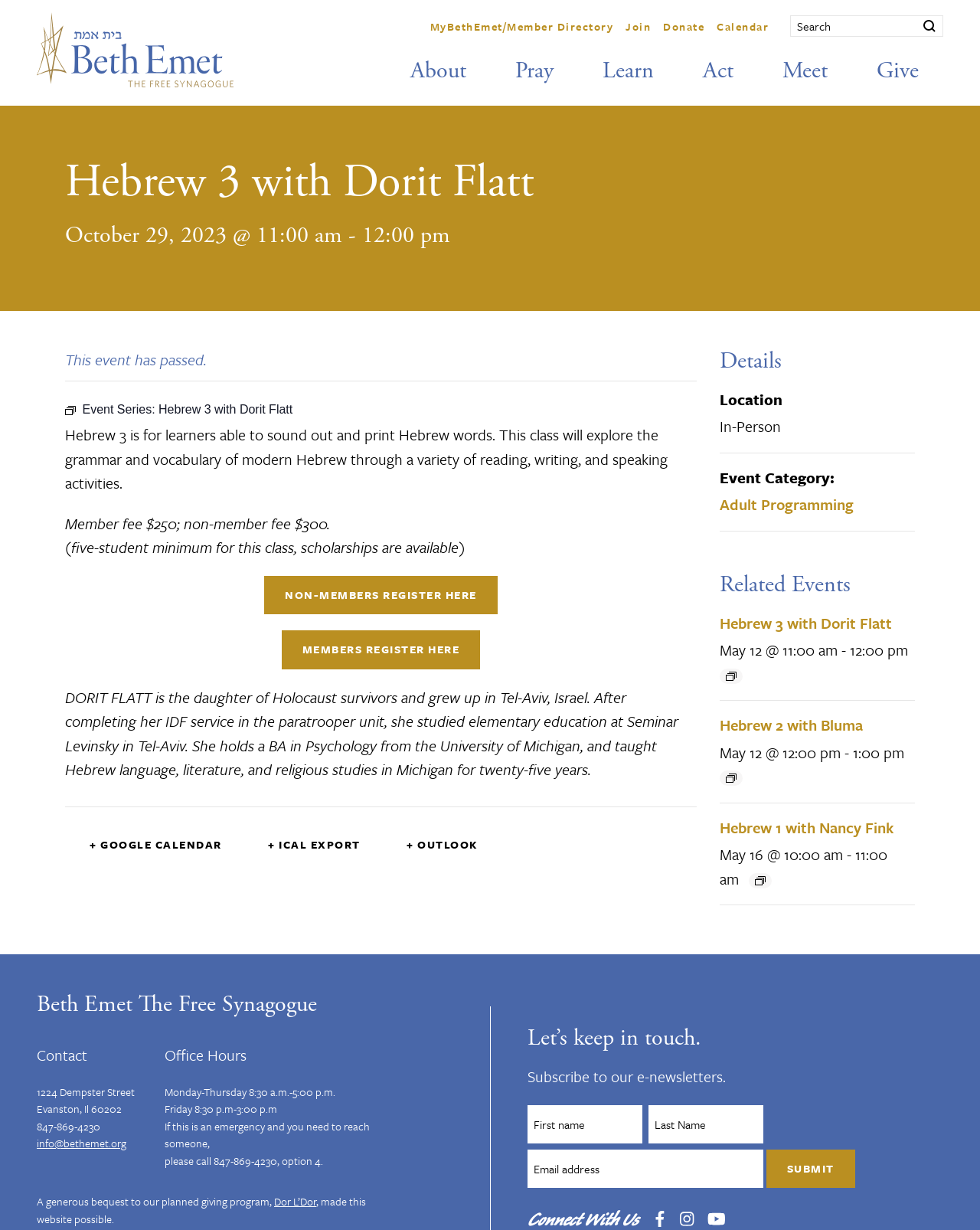Given the element description "Hebrew 1 with Nancy Fink" in the screenshot, predict the bounding box coordinates of that UI element.

[0.734, 0.664, 0.912, 0.682]